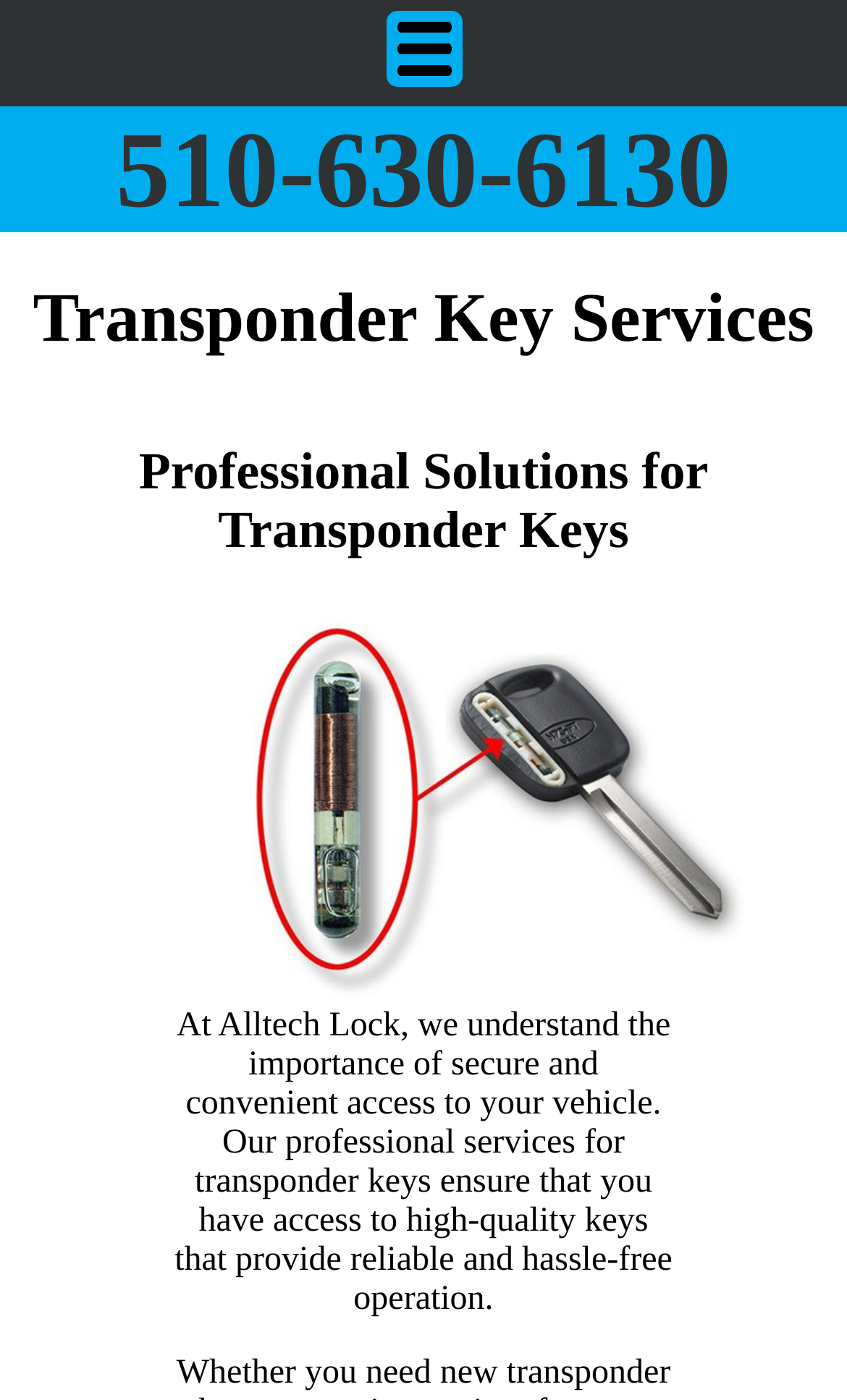Please determine the bounding box coordinates, formatted as (top-left x, top-left y, bottom-right x, bottom-right y), with all values as floating point numbers between 0 and 1. Identify the bounding box of the region described as: 510-630-6130

[0.137, 0.078, 0.863, 0.164]